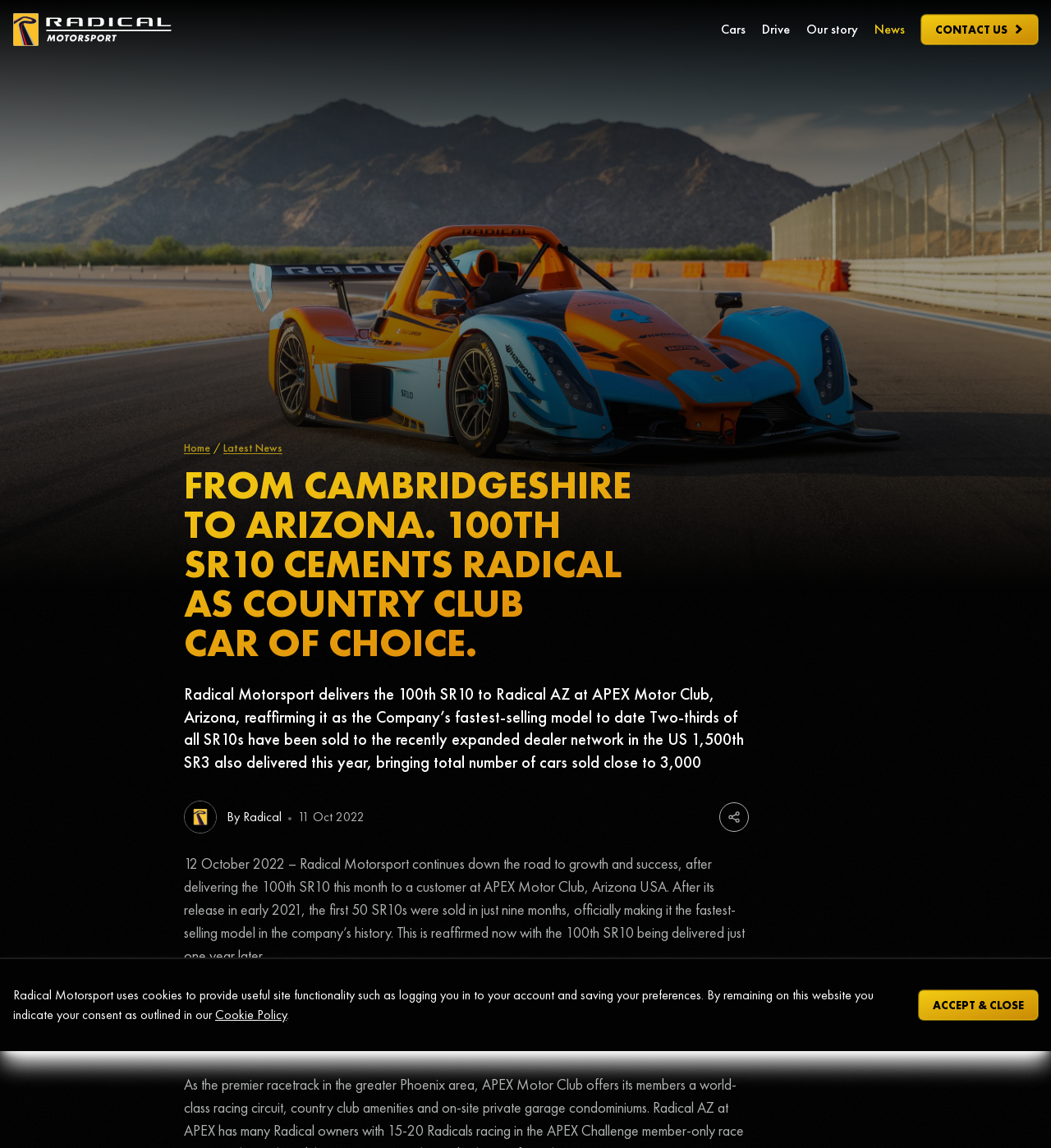Please locate the bounding box coordinates of the element that should be clicked to complete the given instruction: "Click the 'Latest News' link".

[0.212, 0.383, 0.269, 0.397]